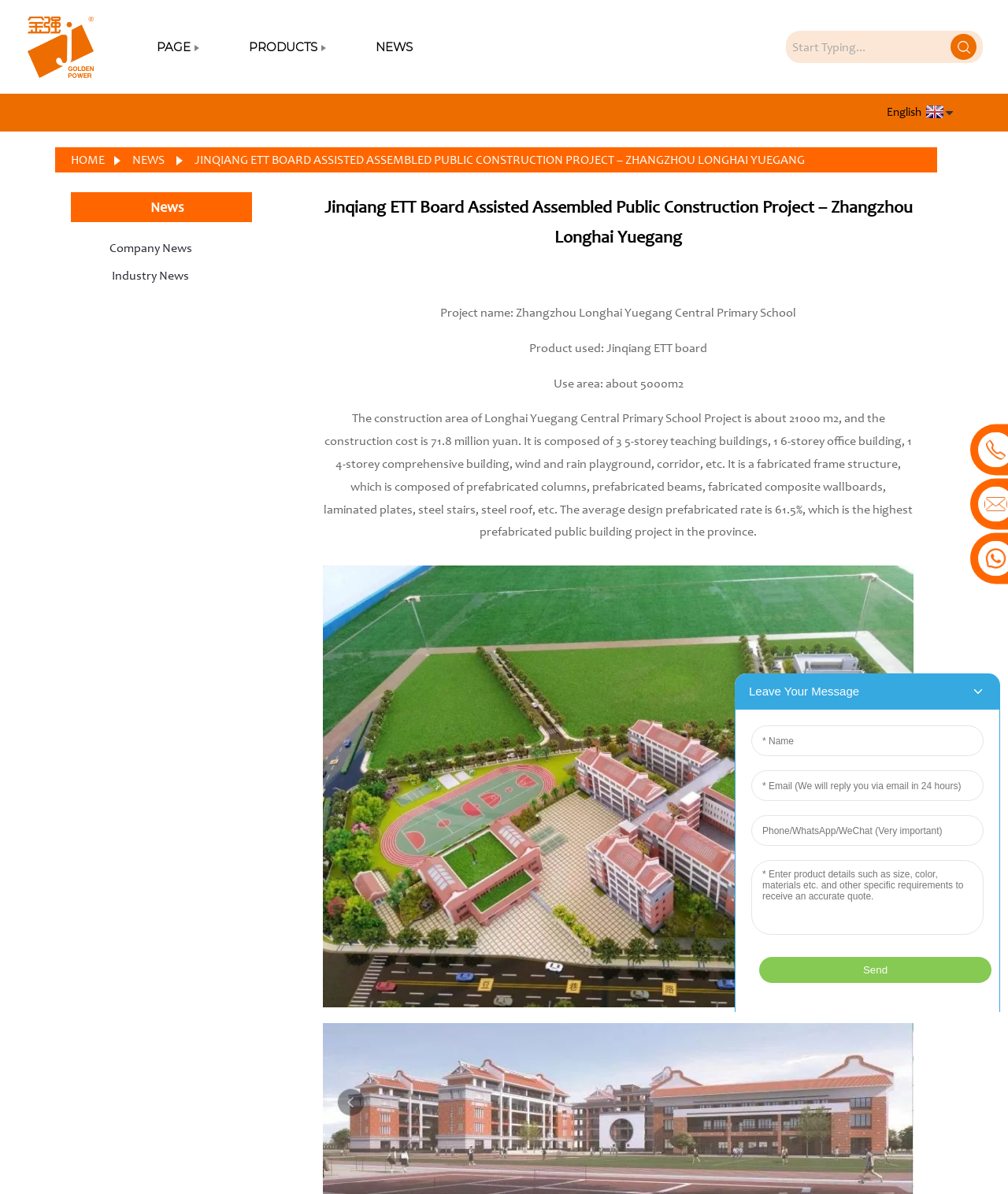Extract the main heading from the webpage content.

Jinqiang ETT Board Assisted Assembled Public Construction Project – Zhangzhou Longhai Yuegang